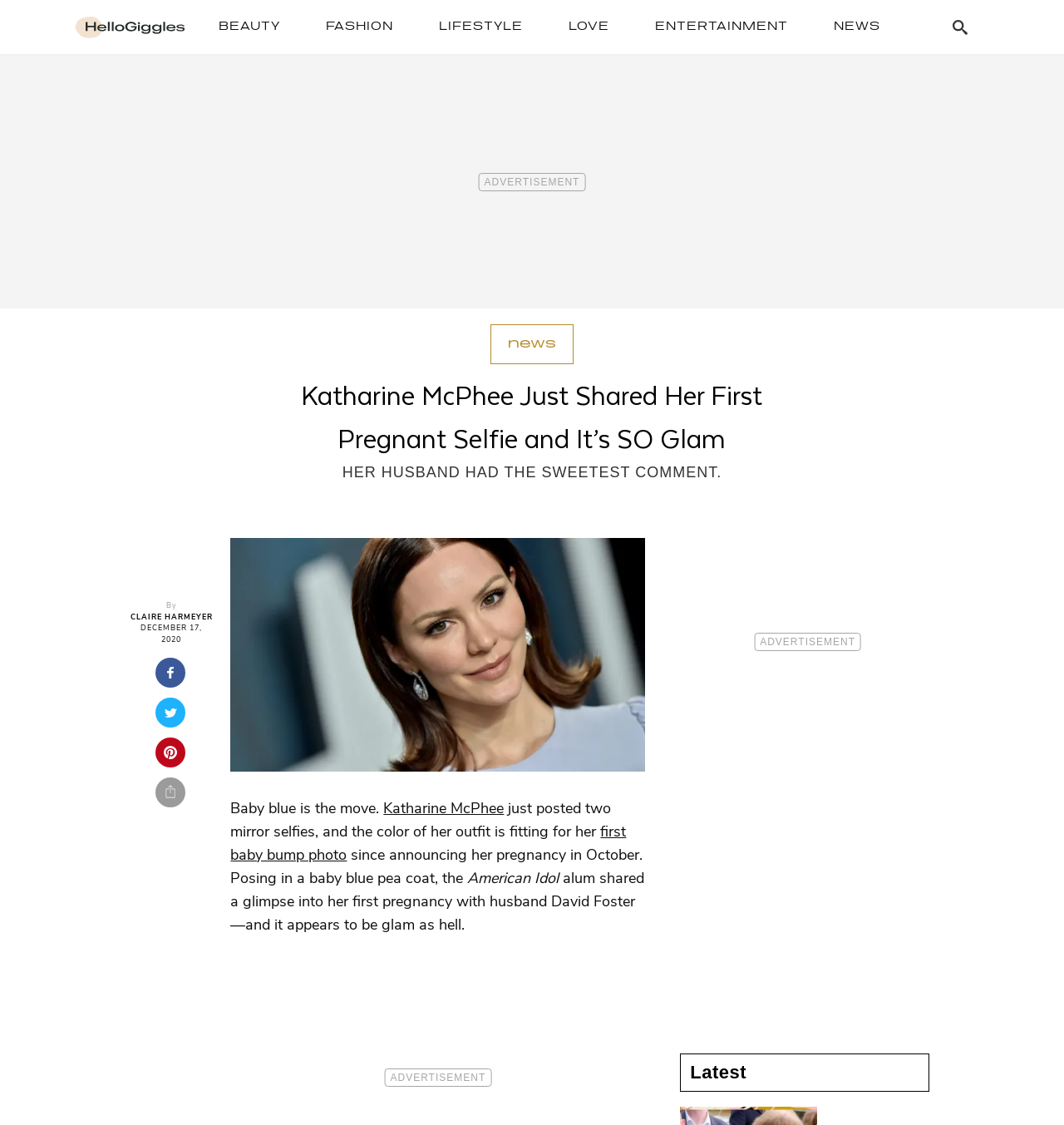What is the color of Katharine McPhee's outfit in the selfie?
Based on the screenshot, respond with a single word or phrase.

Baby blue